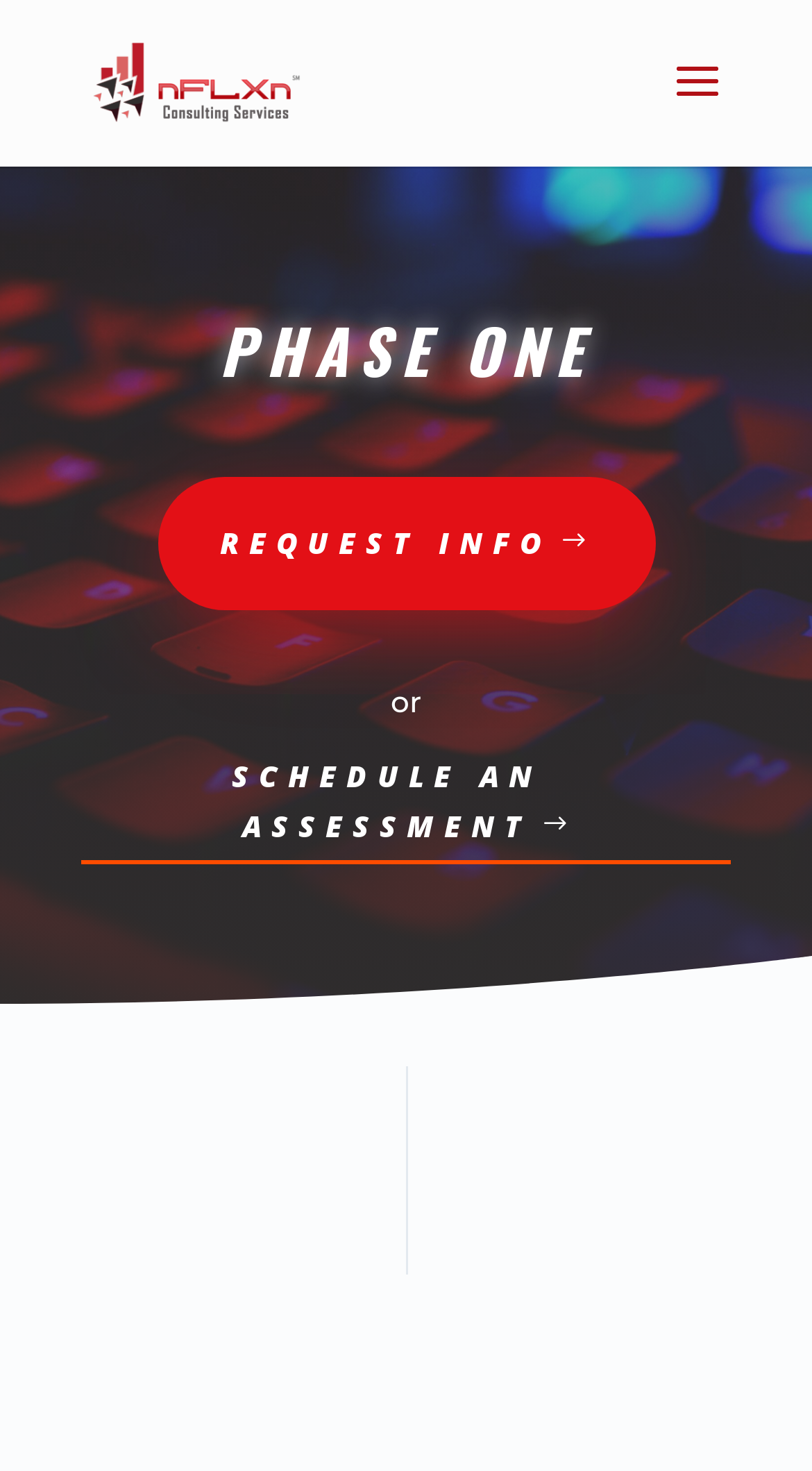From the webpage screenshot, predict the bounding box of the UI element that matches this description: "Schedule an Assessment".

[0.1, 0.511, 0.9, 0.584]